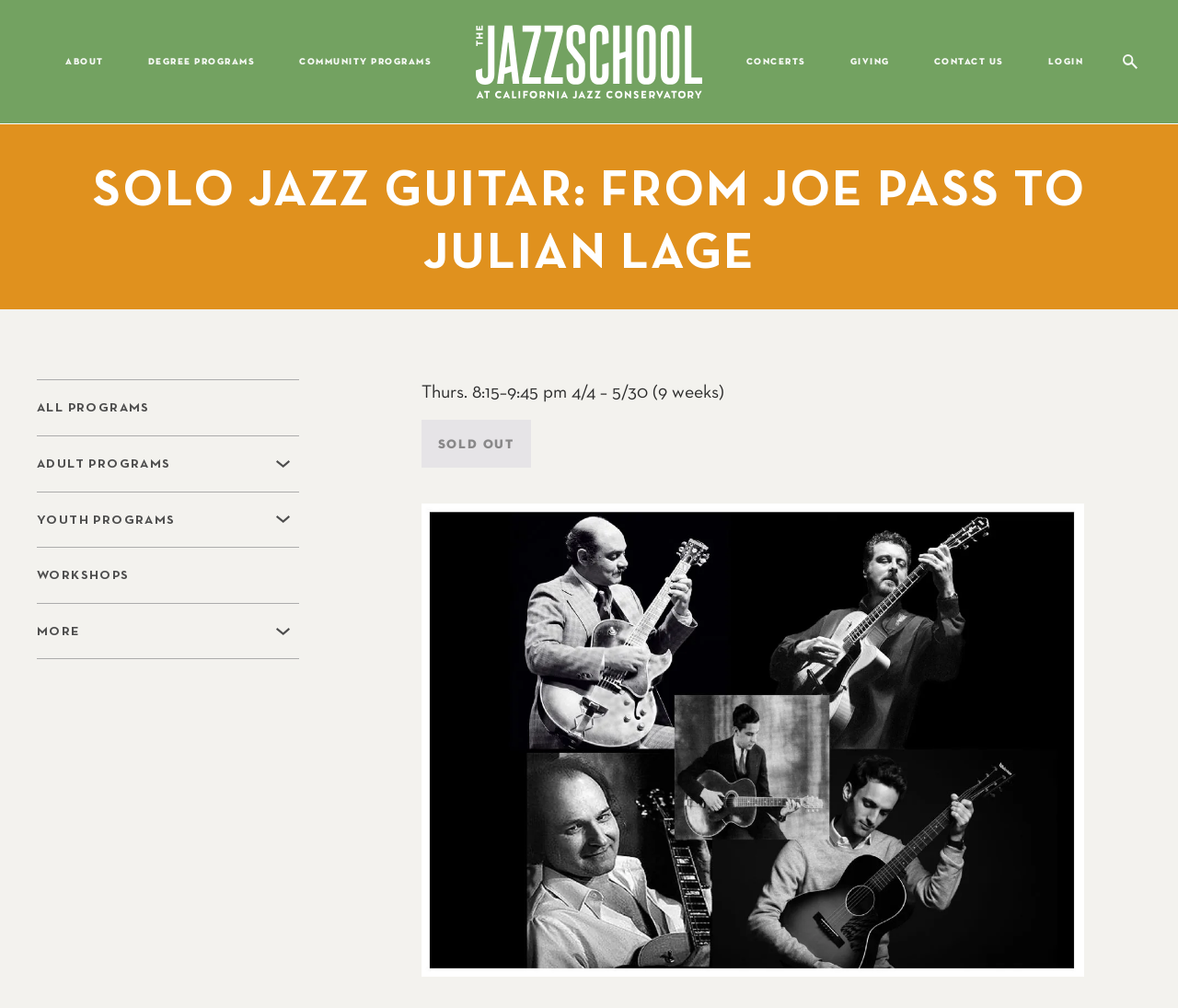What is the name of the institution mentioned on the webpage?
Refer to the image and offer an in-depth and detailed answer to the question.

I looked at the links and text on the webpage and found that the institution mentioned is the 'California Jazz Conservatory'.